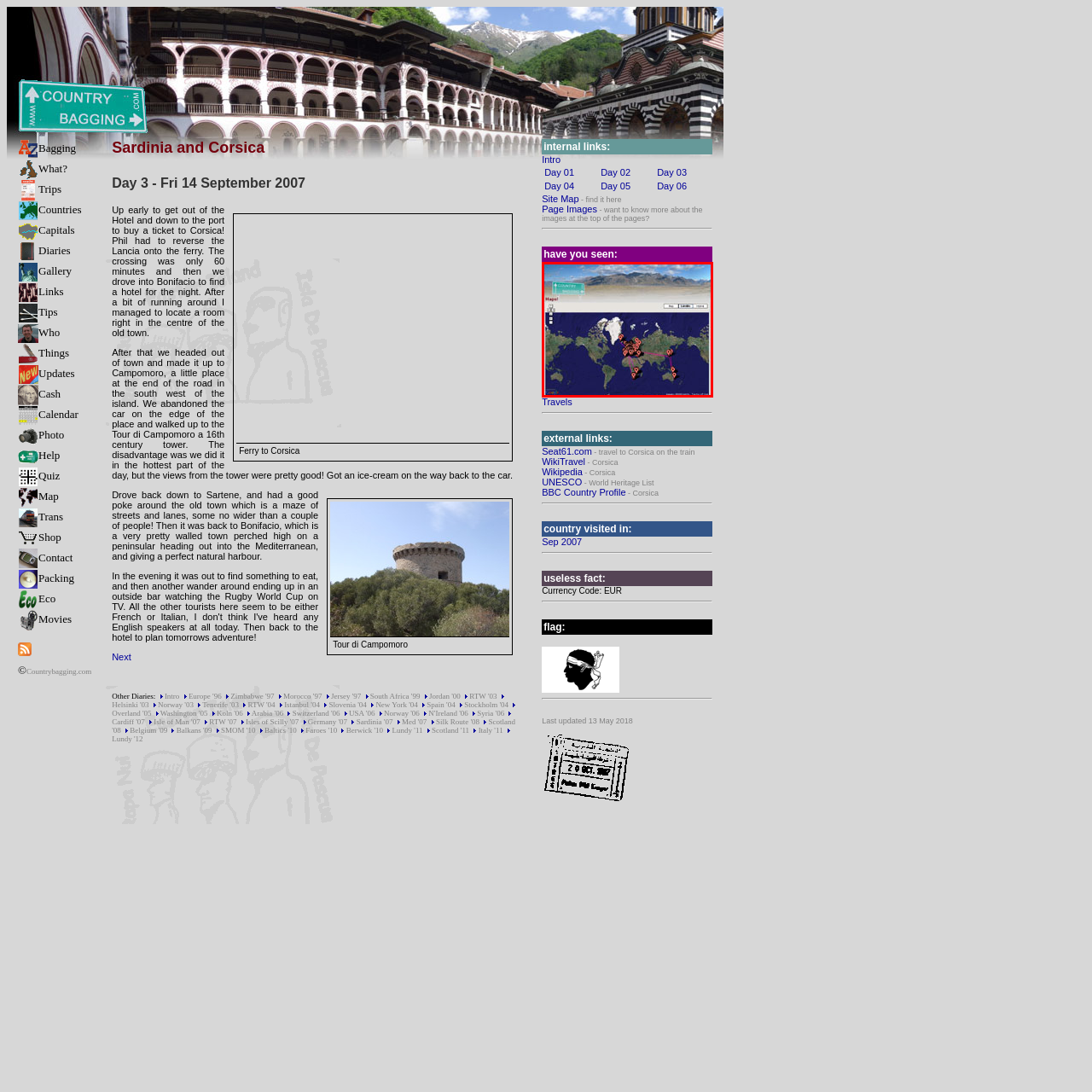Please look at the highlighted area within the red border and provide the answer to this question using just one word or phrase: 
What is the purpose of the navigation tools on the map?

To enhance the exploration experience